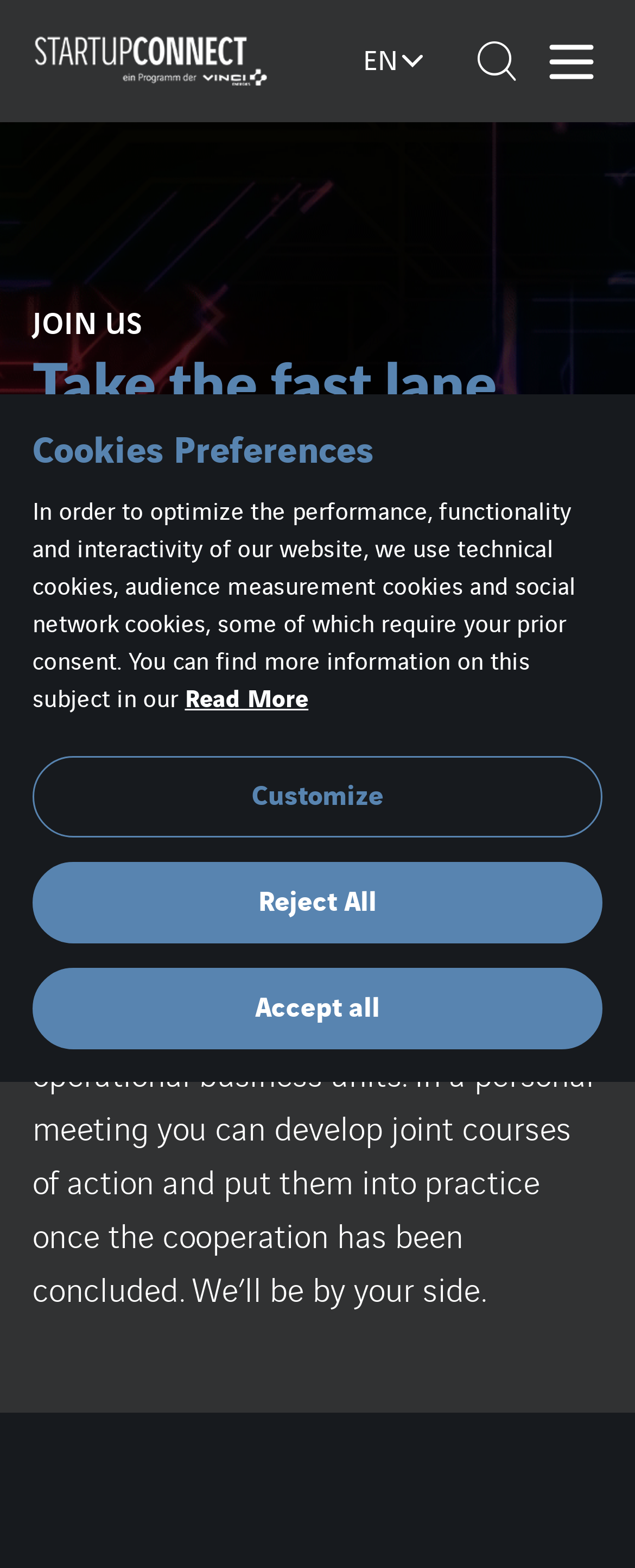Answer this question using a single word or a brief phrase:
What is the main call-to-action on the webpage?

JOIN US